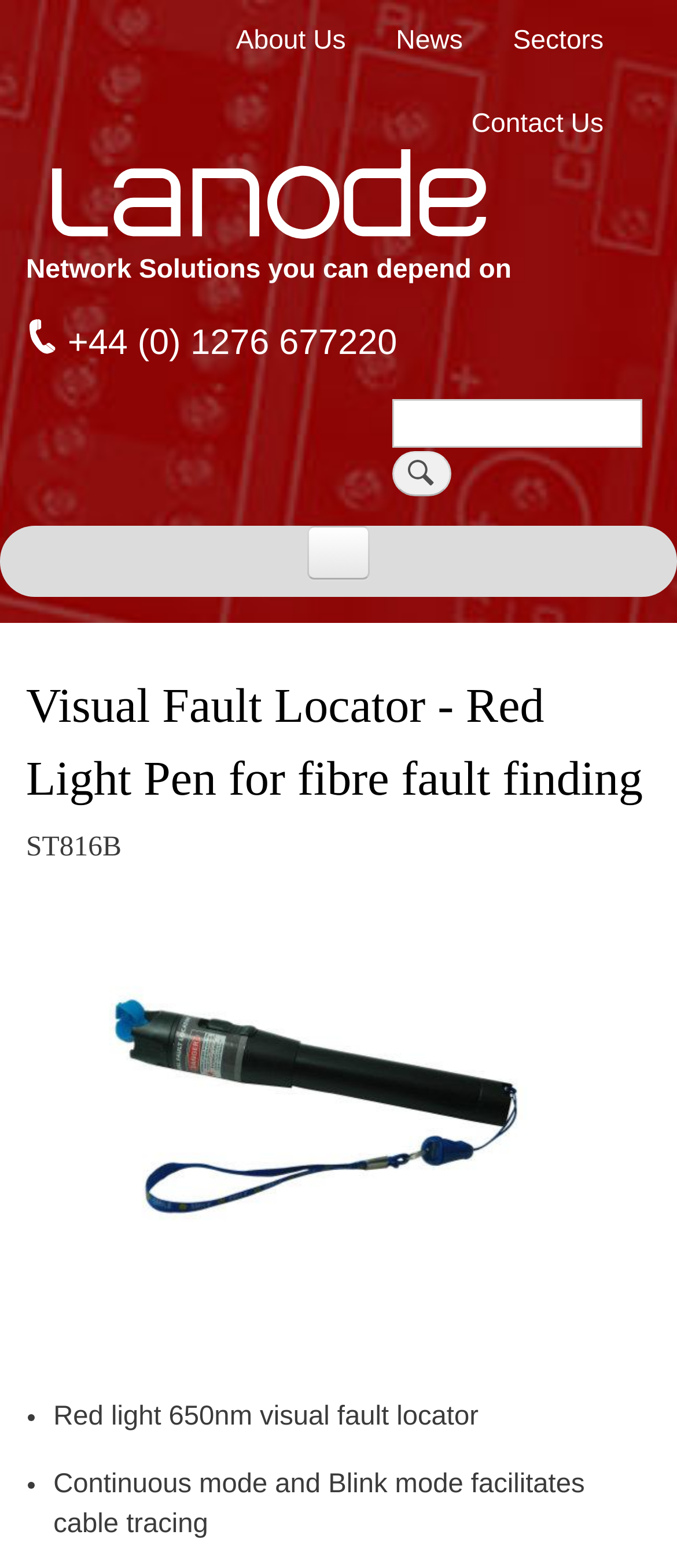Please identify the bounding box coordinates of the element on the webpage that should be clicked to follow this instruction: "Click on the 'Light Pen' image". The bounding box coordinates should be given as four float numbers between 0 and 1, formatted as [left, top, right, bottom].

[0.038, 0.566, 0.869, 0.835]